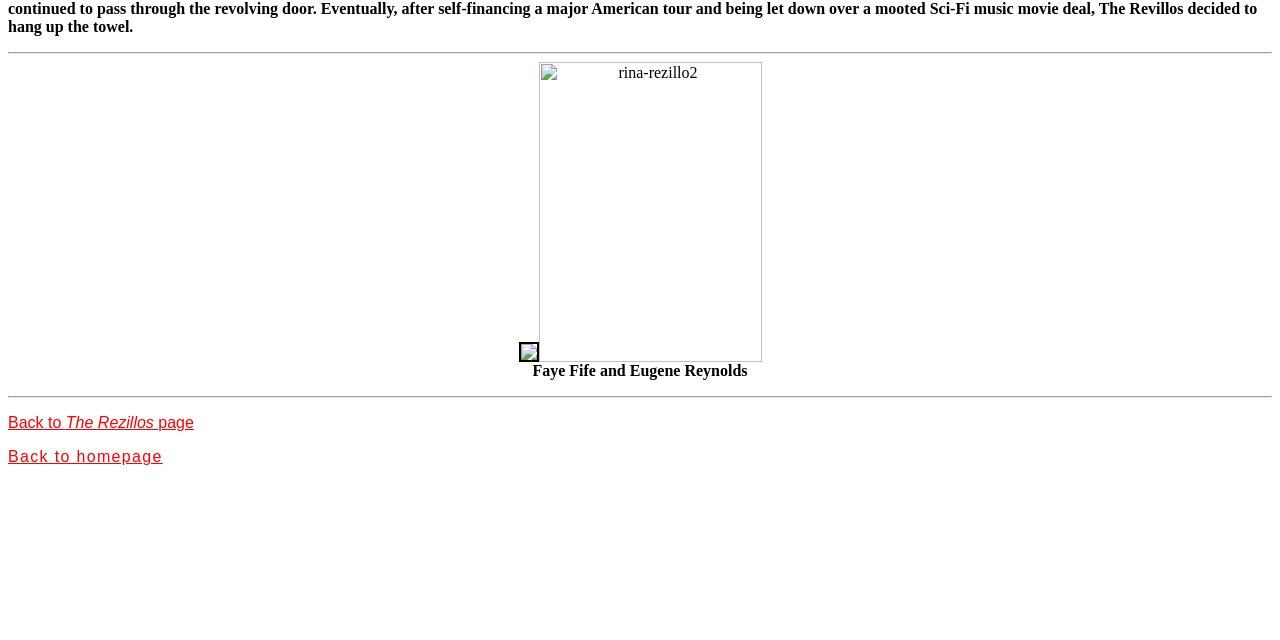Based on the element description "Back to homepage", predict the bounding box coordinates of the UI element.

[0.006, 0.701, 0.127, 0.727]